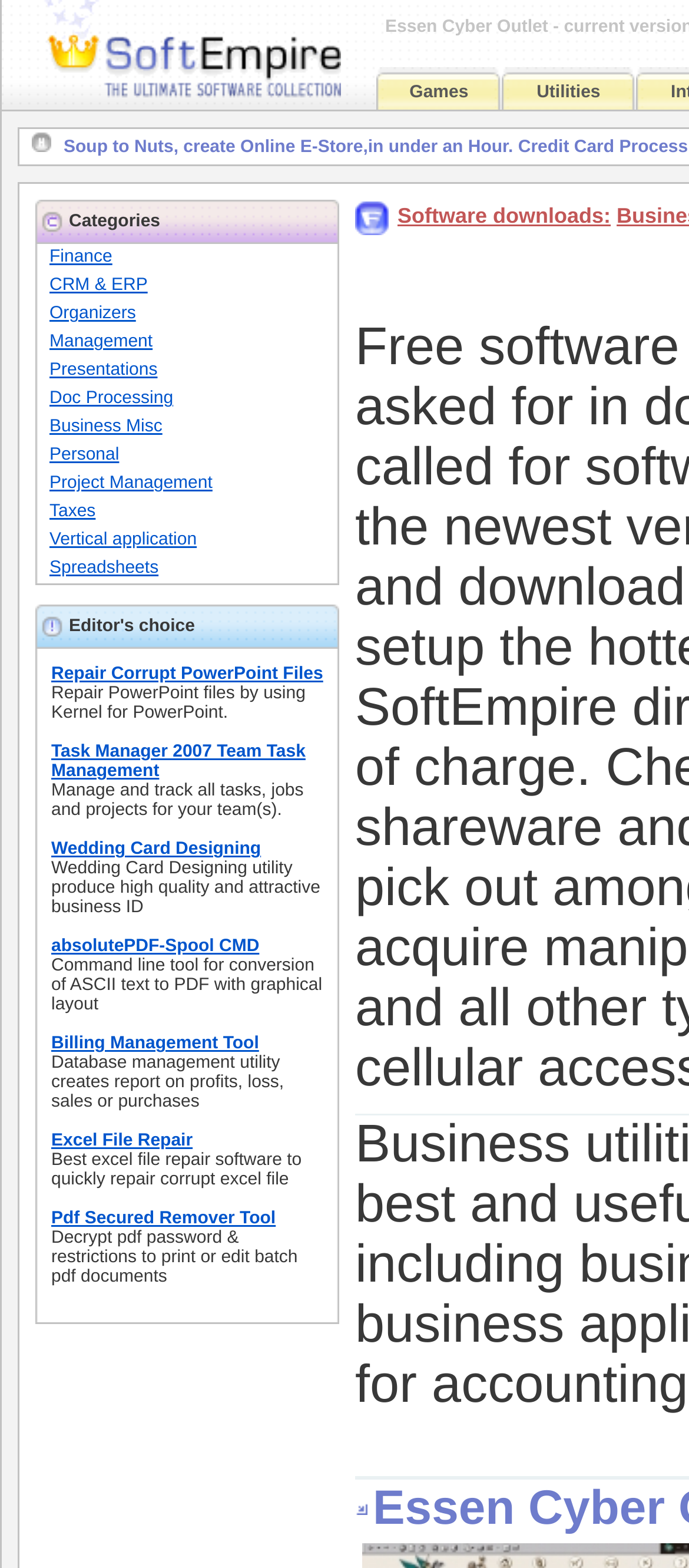Describe all the visual and textual components of the webpage comprehensively.

The webpage appears to be a software download platform, with a focus on business and productivity software. At the top, there is a banner with a link to "Freeware, shareware download | Softempire.com" and an image. Below the banner, there is a table with several rows, each containing a category name (such as "Games", "Utilities", etc.) and an image.

On the left side of the page, there is a table with a list of categories, including "Finance", "CRM & ERP", "Organizers", and others. Each category has a link to a corresponding page.

In the main content area, there is a table with a list of software downloads, each with a brief description and a link to download. The software titles include "Repair Corrupt PowerPoint Files", "Task Manager 2007 Team Task Management", "Wedding Card Designing", and others. Each software title has a corresponding link and a brief description.

At the top of the main content area, there is a link to "Software downloads:". The overall layout of the page is organized, with clear headings and concise text.